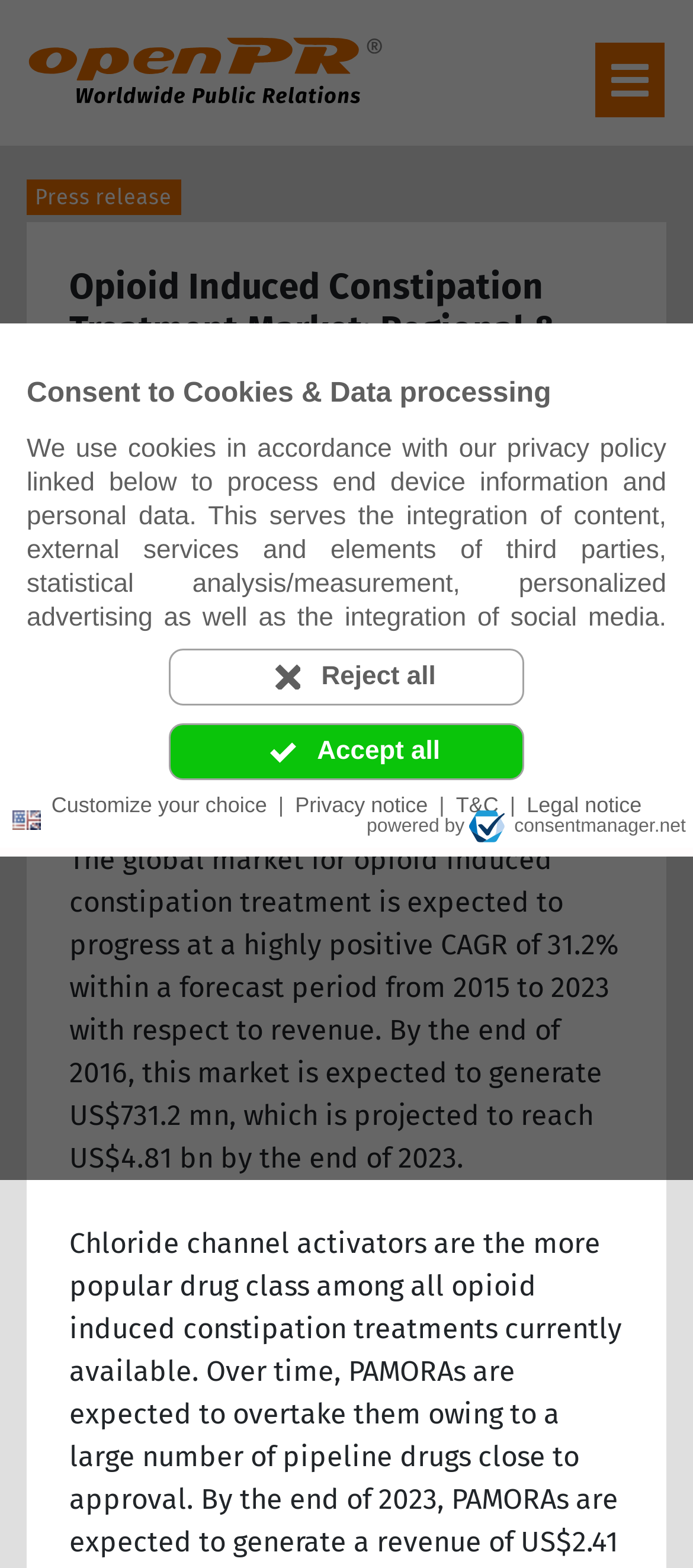Find the bounding box coordinates of the element you need to click on to perform this action: 'View the 'Opioid Induced Constipation Treatment Market: Regional &' press release'. The coordinates should be represented by four float values between 0 and 1, in the format [left, top, right, bottom].

[0.1, 0.393, 0.562, 0.415]